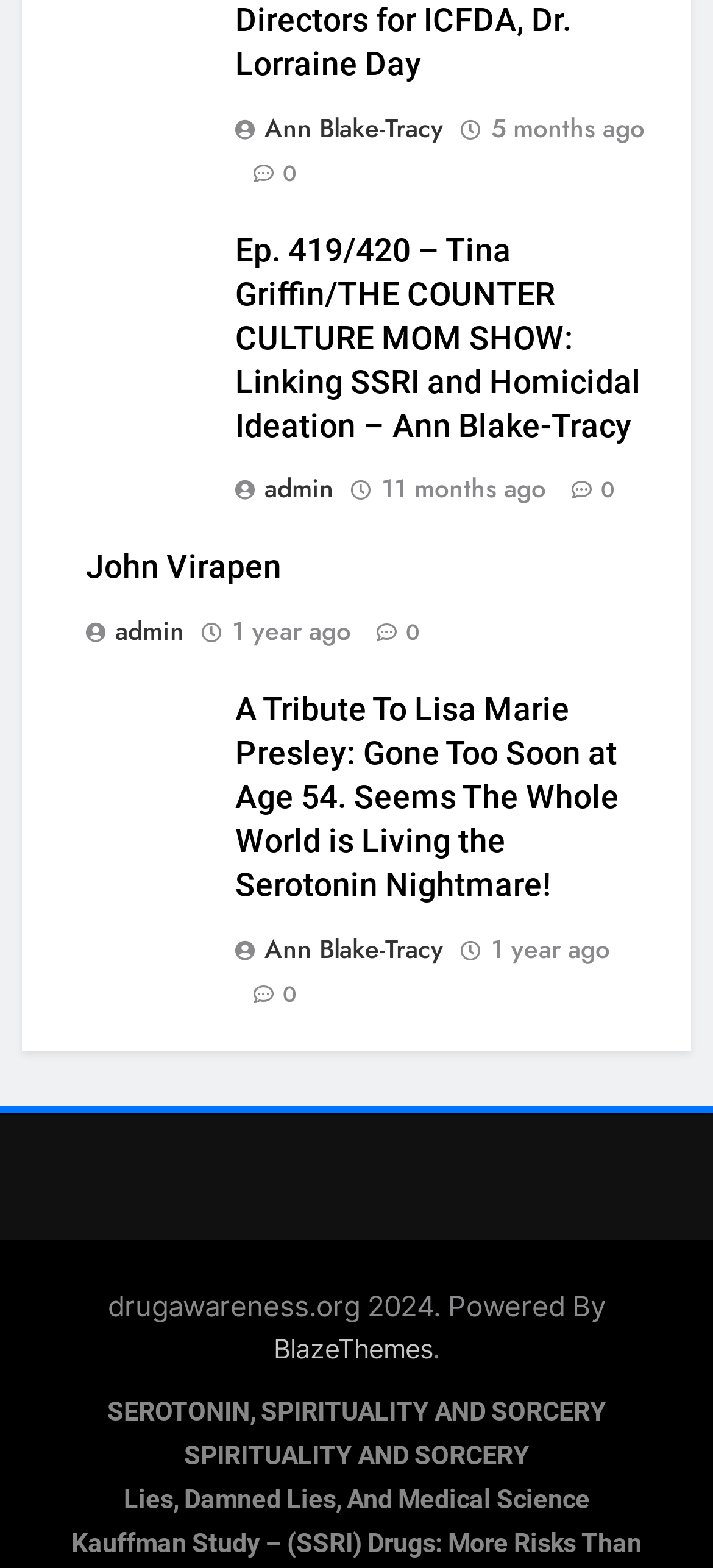Please identify the bounding box coordinates of the element's region that should be clicked to execute the following instruction: "Read the article about Tina Griffin". The bounding box coordinates must be four float numbers between 0 and 1, i.e., [left, top, right, bottom].

[0.329, 0.147, 0.918, 0.286]